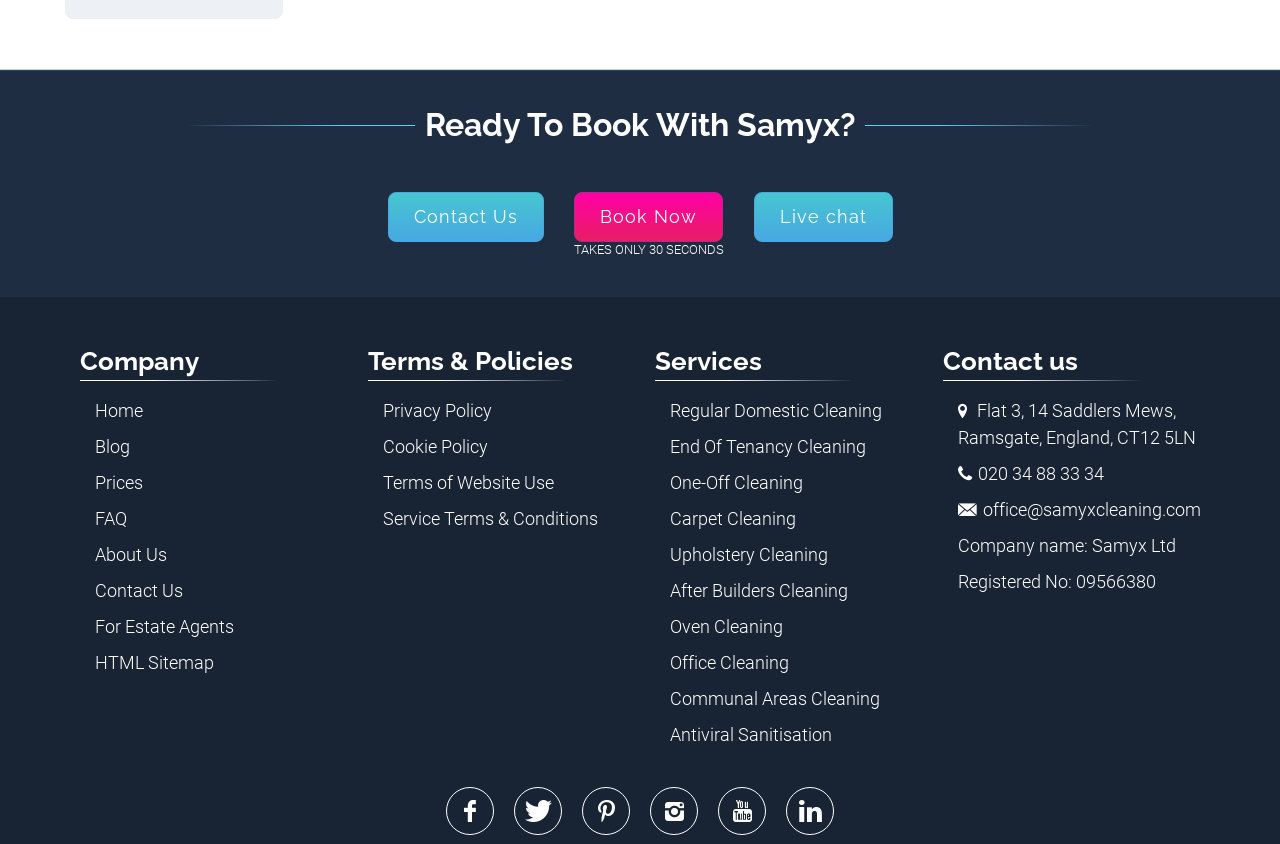How many cleaning services are listed?
Please provide a single word or phrase as the answer based on the screenshot.

10